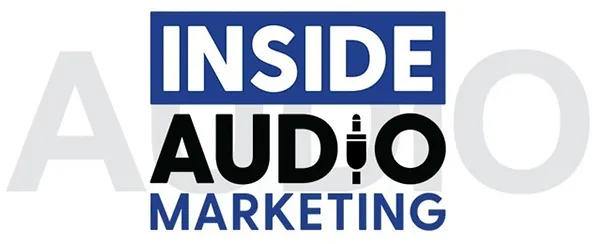Provide a one-word or one-phrase answer to the question:
What is the font size of 'MARKETING' compared to 'INSIDE' and 'AUDIO'?

Smaller